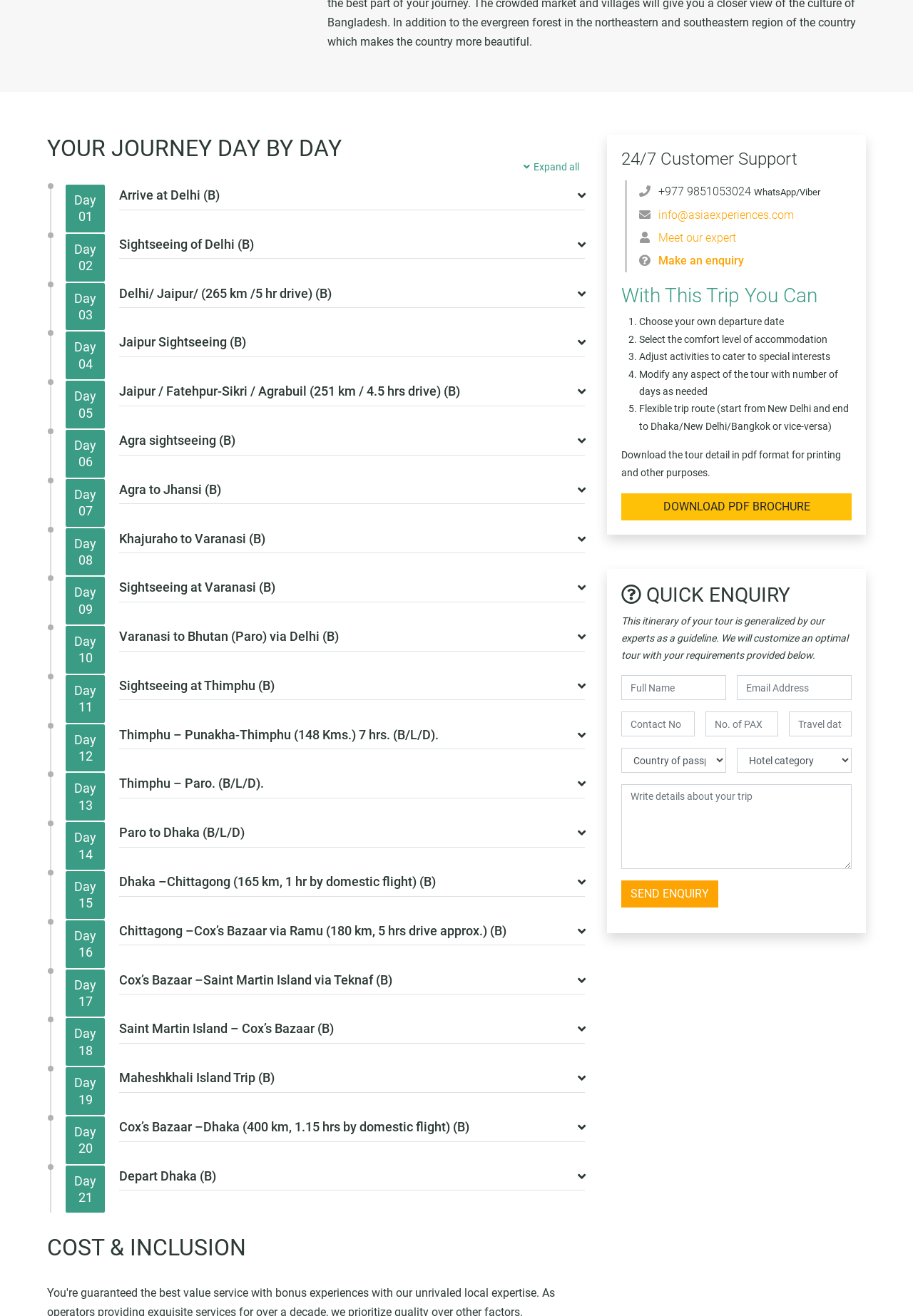Kindly determine the bounding box coordinates for the area that needs to be clicked to execute this instruction: "Go to the home page".

None